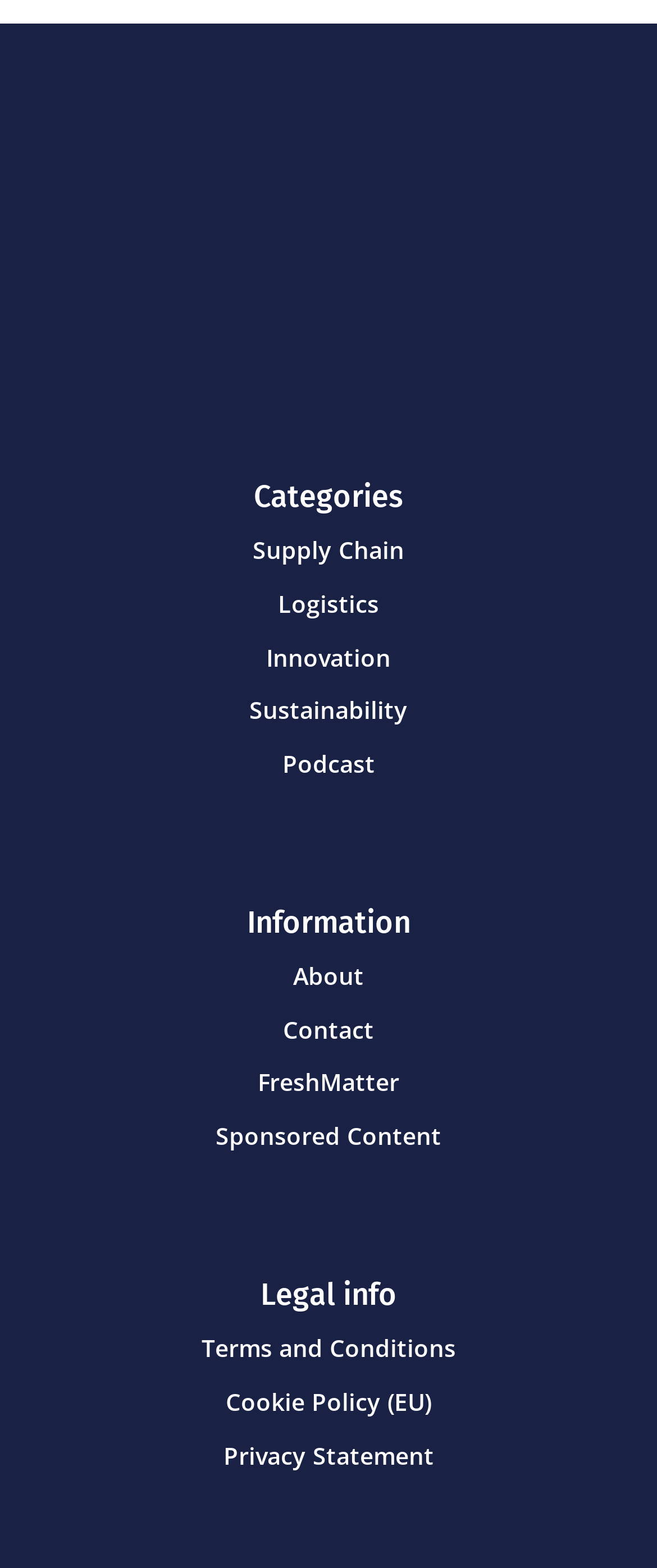Please give a concise answer to this question using a single word or phrase: 
What is the first link under 'Categories'?

5Supply Chain